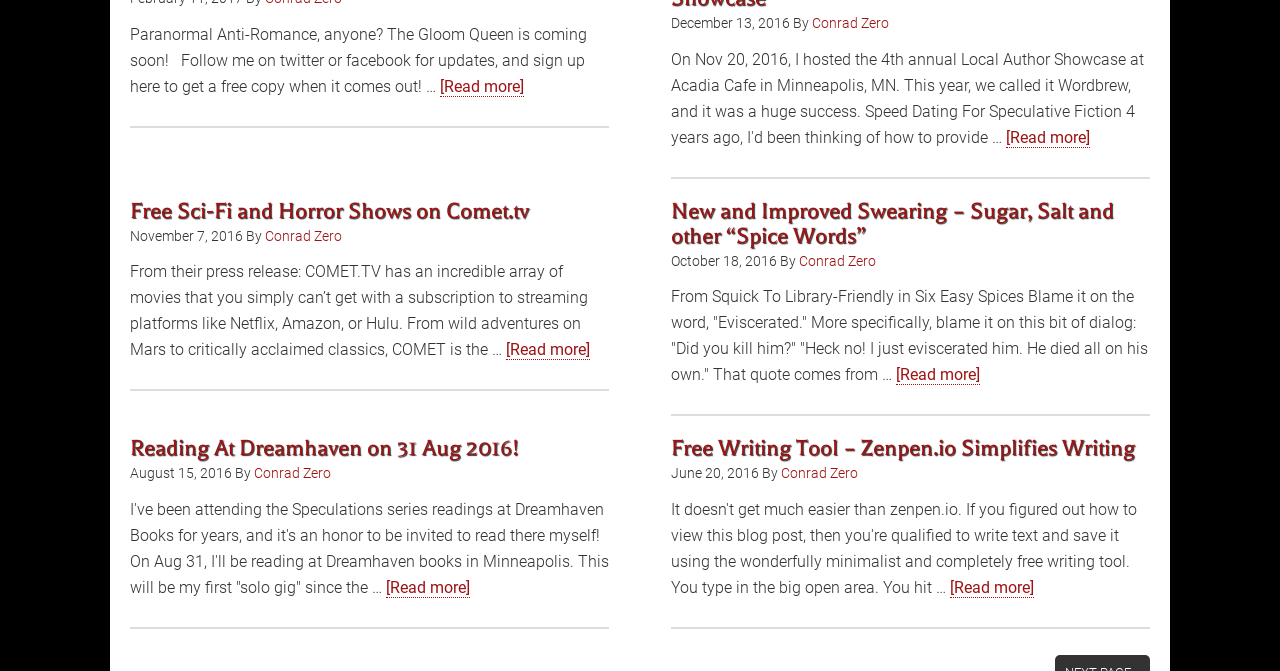What is the title of the third article?
Answer with a single word or short phrase according to what you see in the image.

New and Improved Swearing – Sugar, Salt and other “Spice Words”